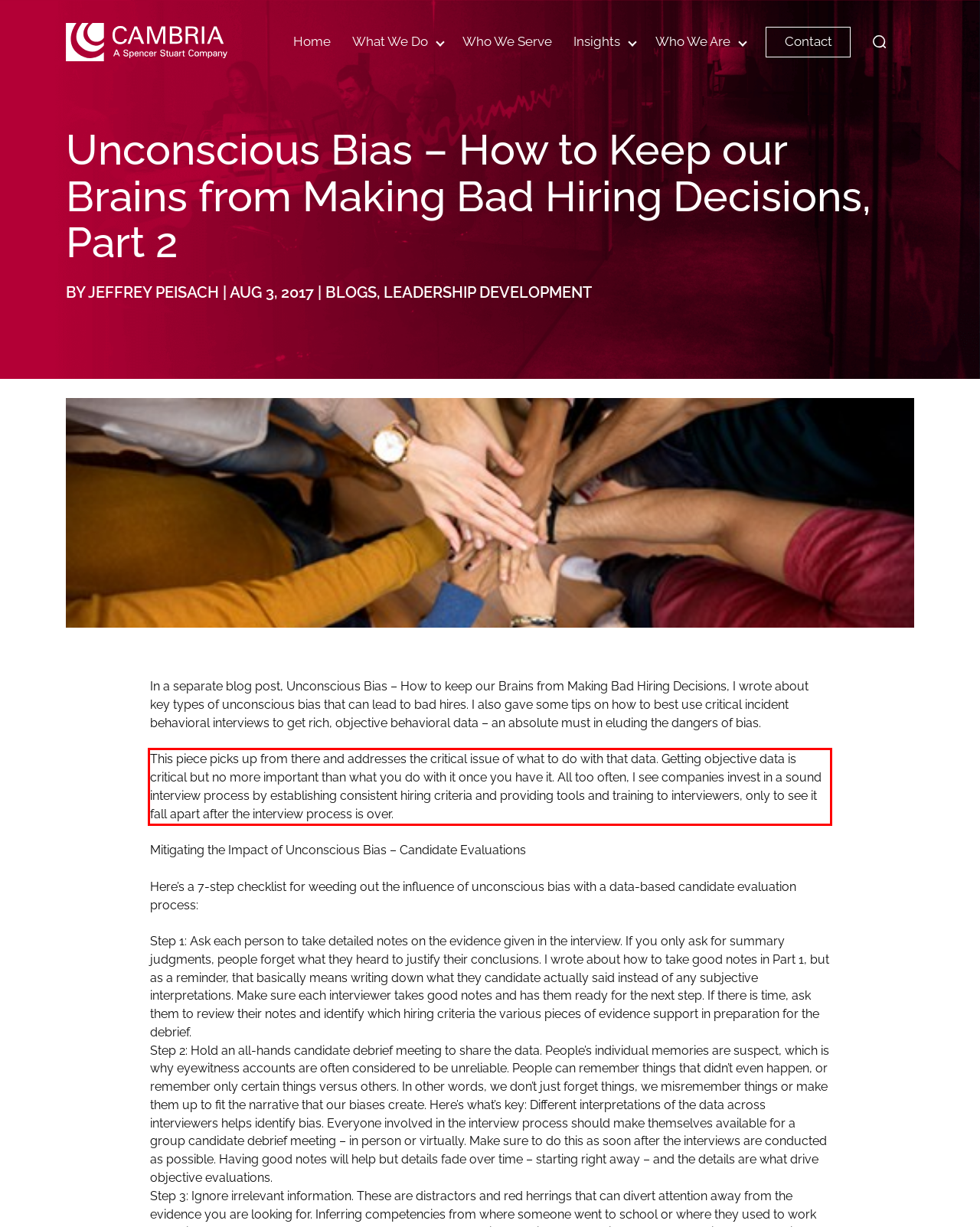You are provided with a webpage screenshot that includes a red rectangle bounding box. Extract the text content from within the bounding box using OCR.

This piece picks up from there and addresses the critical issue of what to do with that data. Getting objective data is critical but no more important than what you do with it once you have it. All too often, I see companies invest in a sound interview process by establishing consistent hiring criteria and providing tools and training to interviewers, only to see it fall apart after the interview process is over.